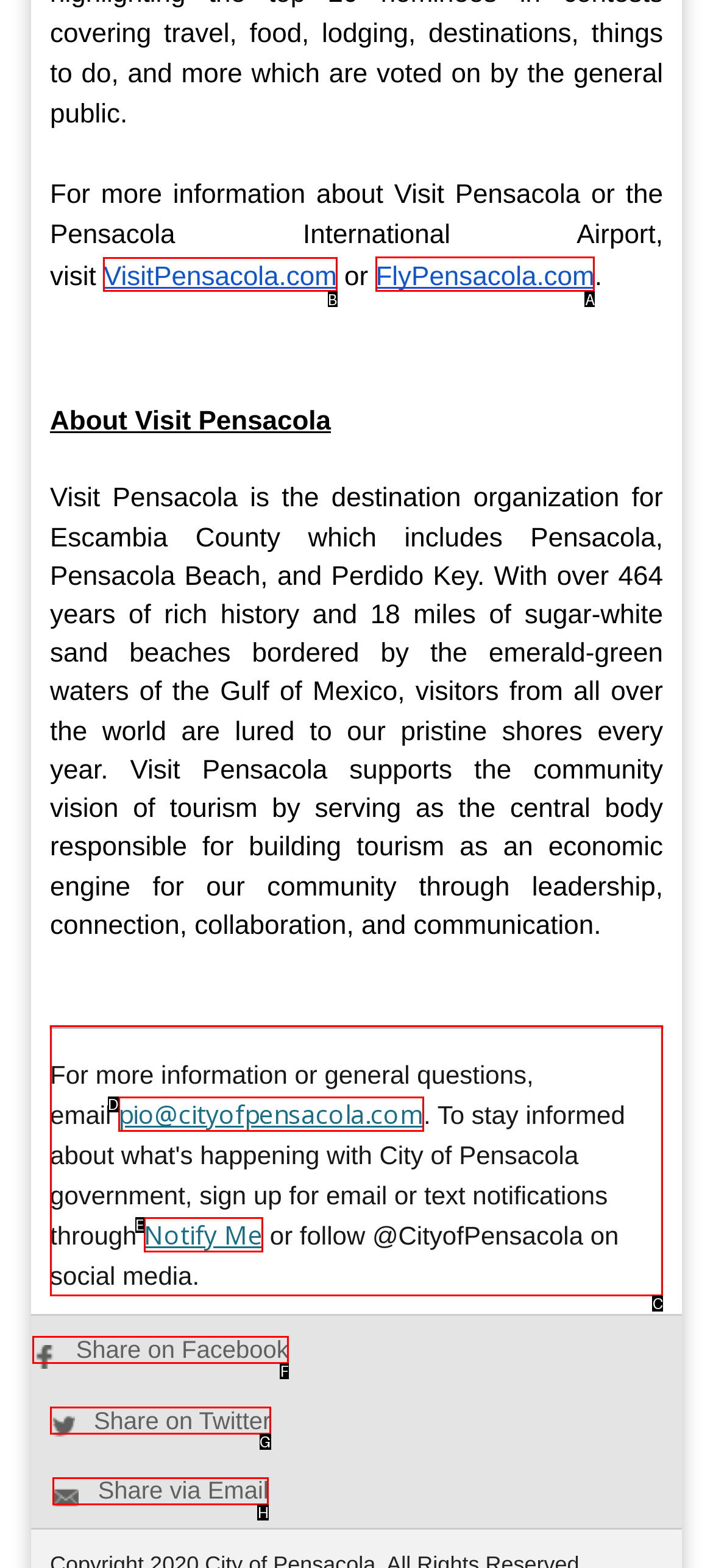Identify the letter of the UI element you need to select to accomplish the task: Visit VisitPensacola.com.
Respond with the option's letter from the given choices directly.

B